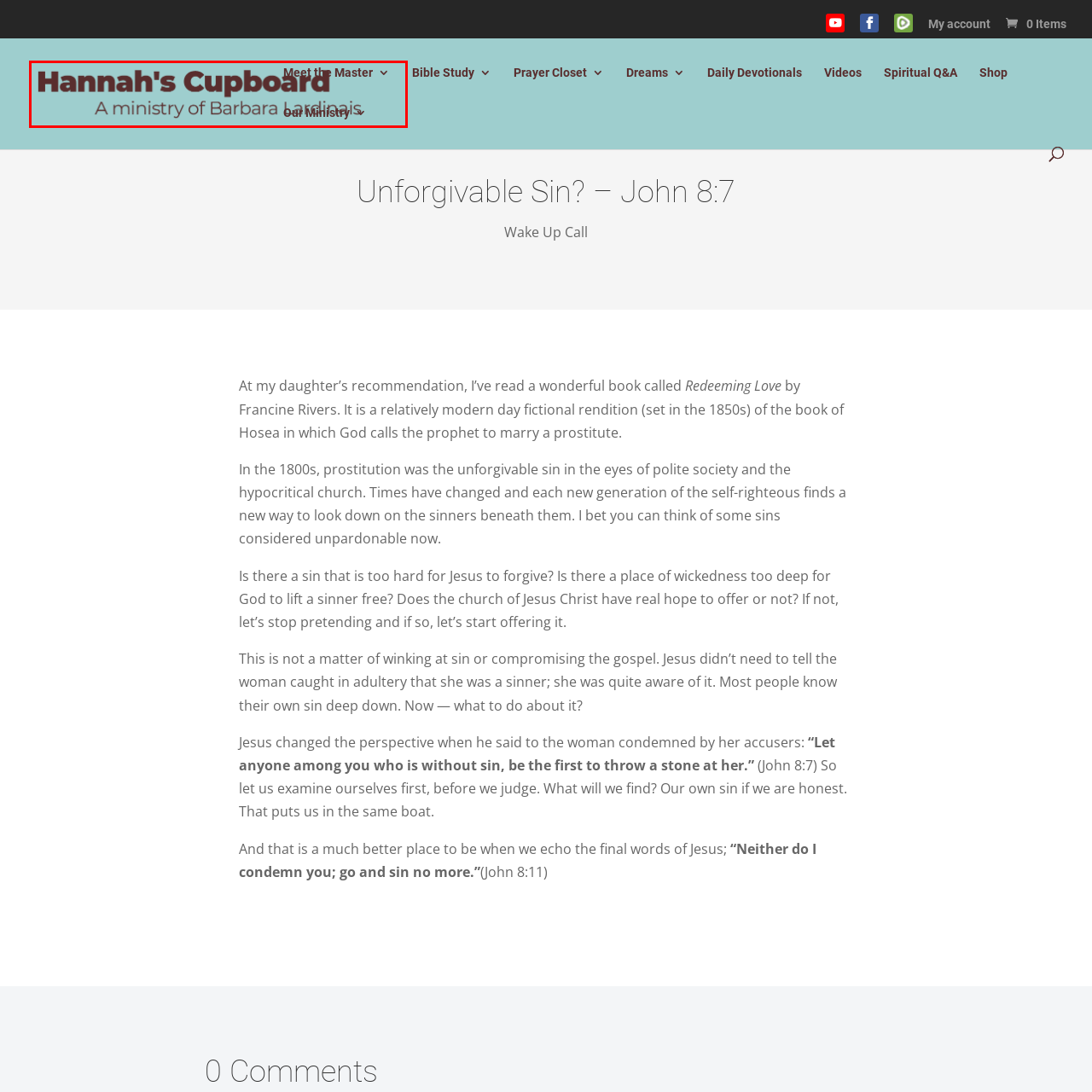What is the font color of the title?
Analyze the highlighted section in the red bounding box of the image and respond to the question with a detailed explanation.

The title 'Hannah's Cupboard' is displayed in a bold maroon font, which stands out against the soft blue background and adds a sense of importance and prominence to the title.